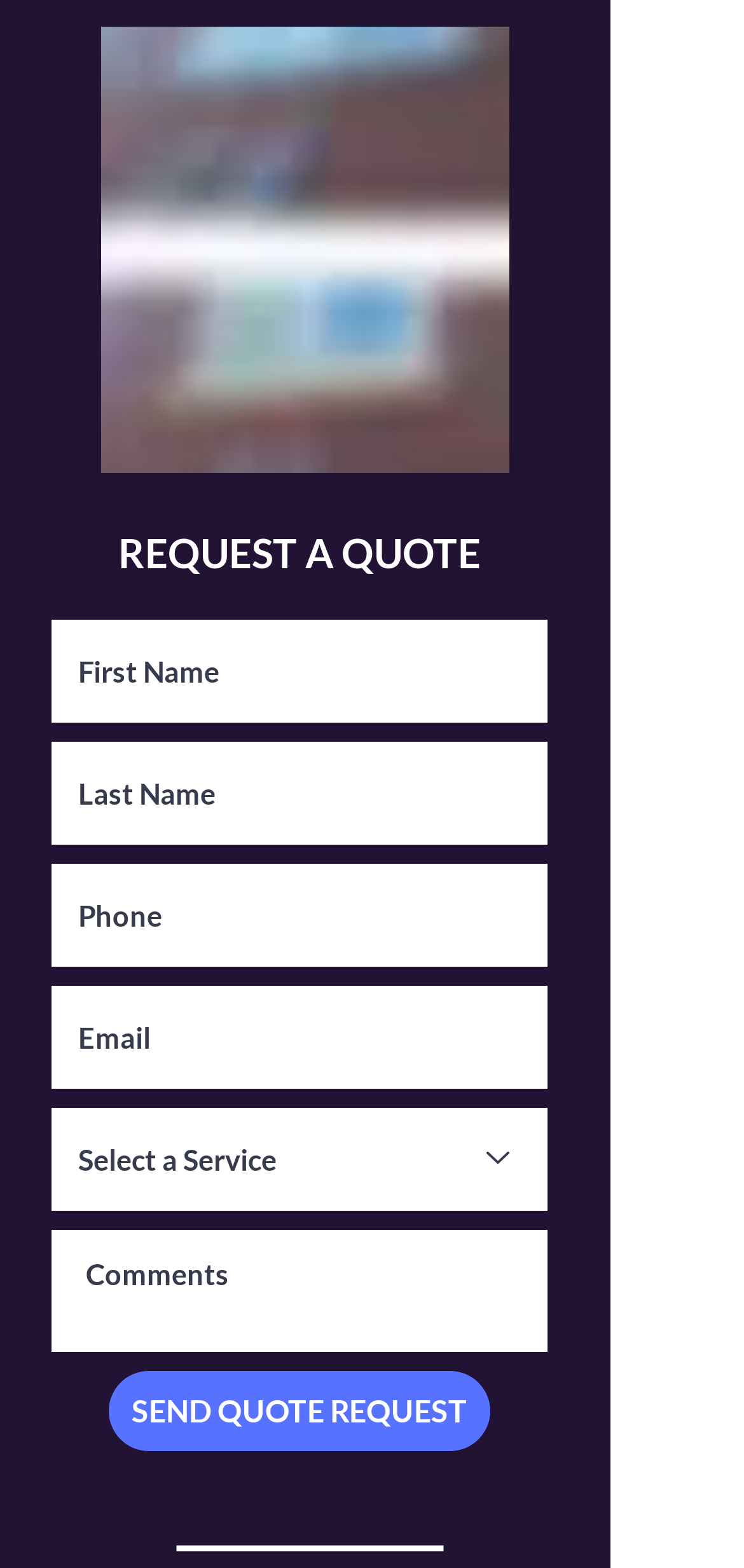What is the function of the button at the bottom of the form?
Can you provide a detailed and comprehensive answer to the question?

The button 'SEND QUOTE REQUEST' is located at the bottom of the form, which suggests that its function is to send the quote request to the service provider after filling in the required information.